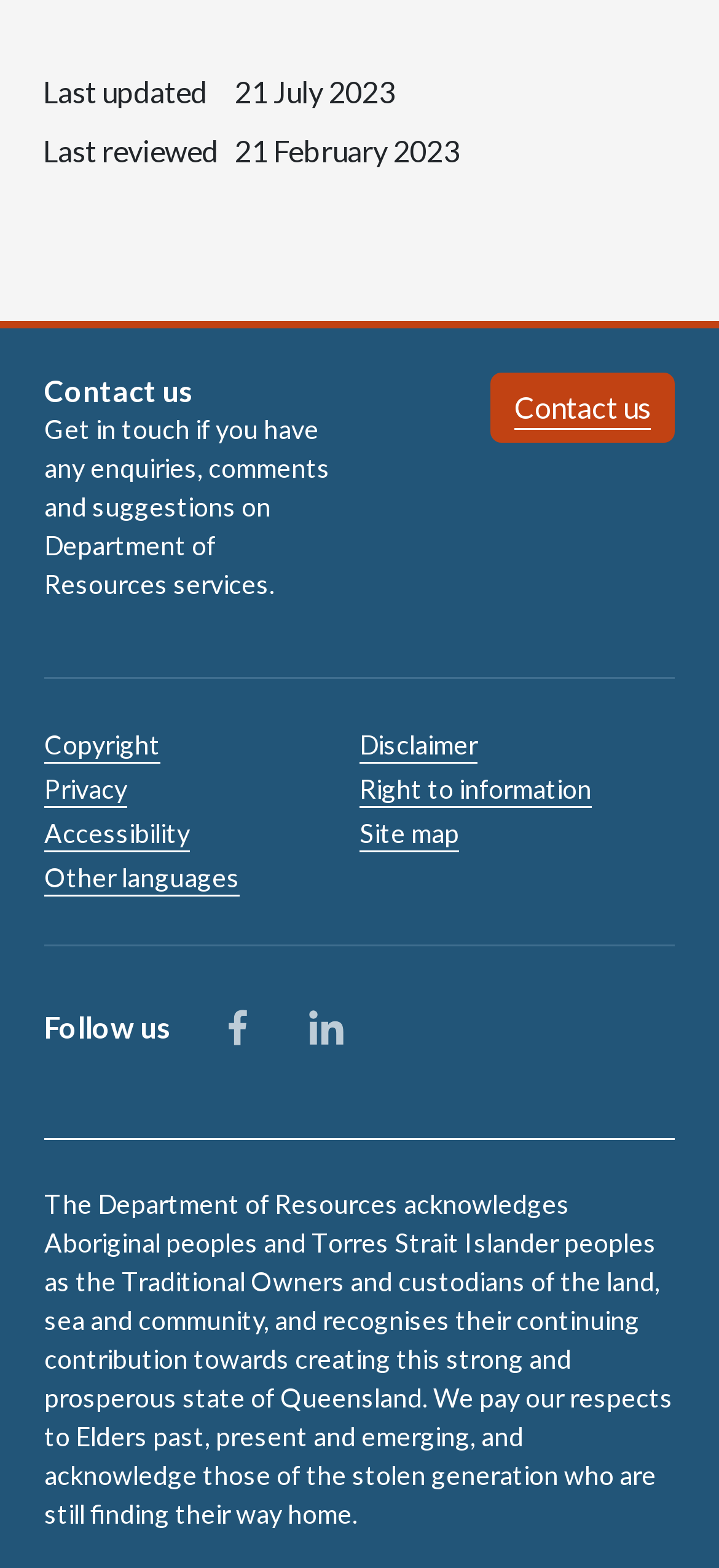Kindly determine the bounding box coordinates of the area that needs to be clicked to fulfill this instruction: "Check accessibility".

[0.062, 0.521, 0.264, 0.541]